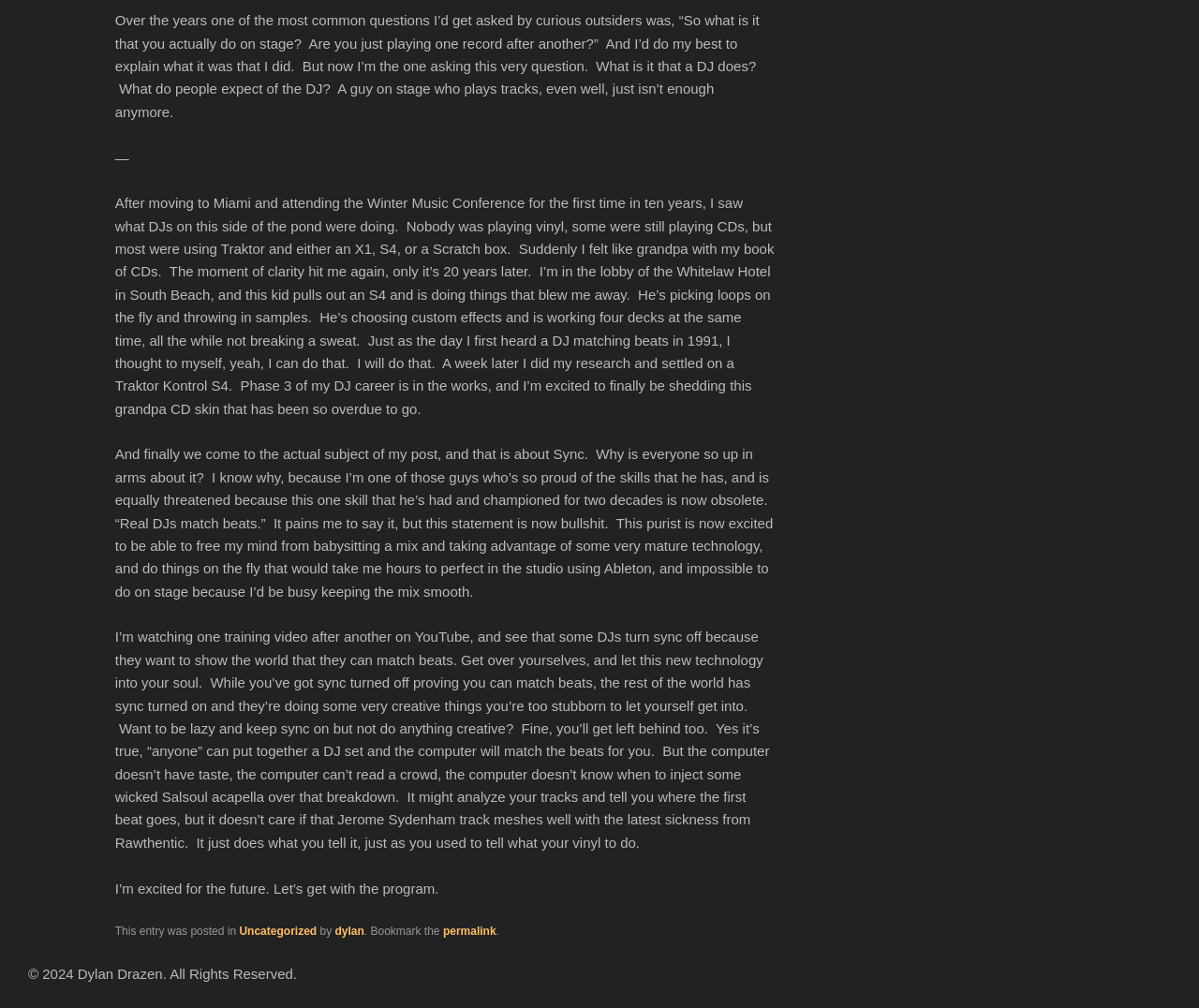Provide the bounding box coordinates, formatted as (top-left x, top-left y, bottom-right x, bottom-right y), with all values being floating point numbers between 0 and 1. Identify the bounding box of the UI element that matches the description: permalink

[0.369, 0.918, 0.414, 0.931]